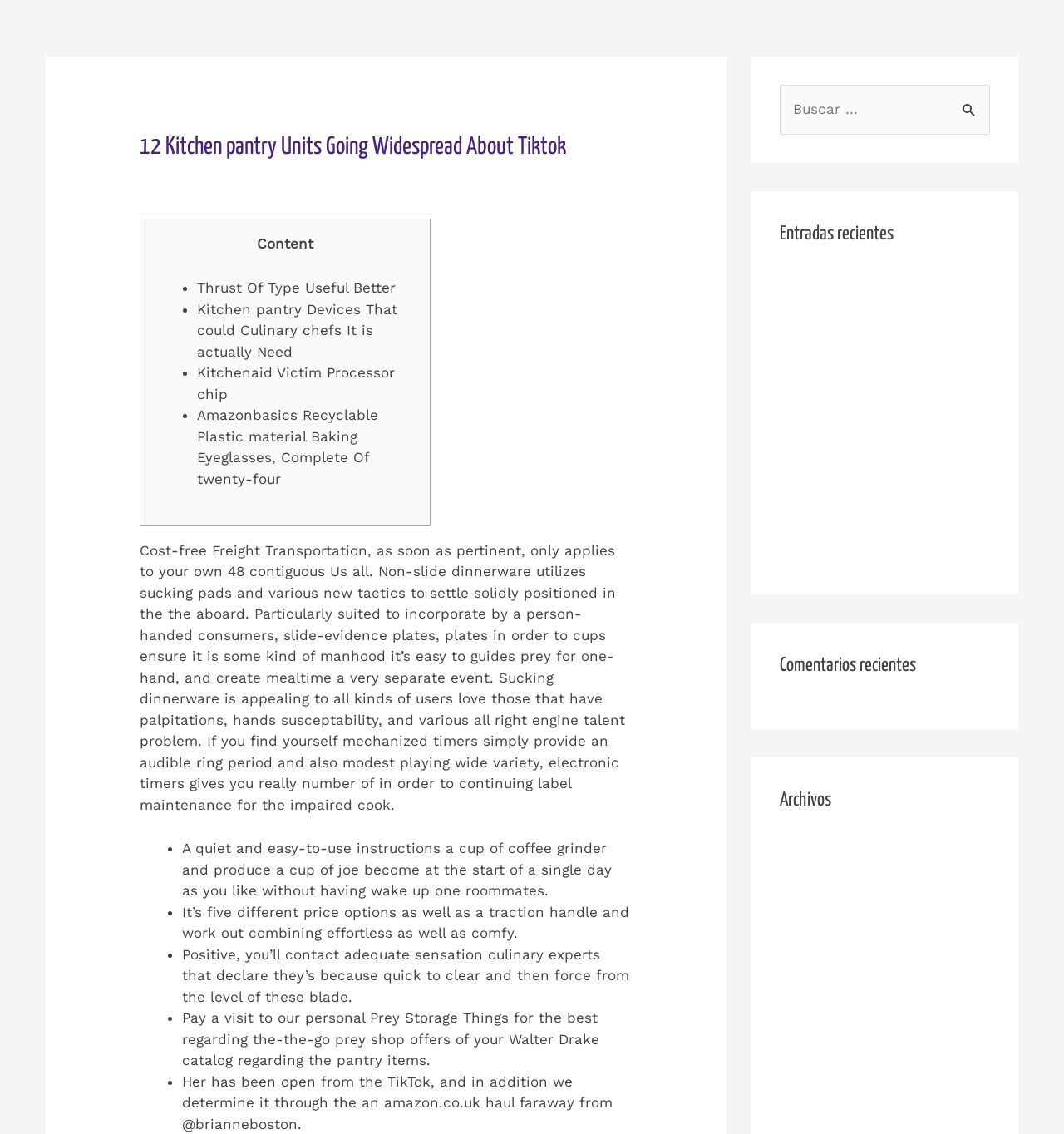Summarize the webpage with intricate details.

This webpage is about kitchen pantry units and their popularity on TikTok. At the top, there is a header section with a title "12 Kitchen pantry Units Going Widespread About Tiktok – Decoleccion.art" and a navigation menu with links to "Sin categoría" and "usuario usuario". Below the header, there is a section with the title "Content" and a list of bullet points describing different kitchen pantry devices, such as "Thrust Of Type Useful Better", "Kitchen pantry Devices That could Culinary chefs It is actually Need", and "Kitchenaid Victim Processor chip".

Following this section, there is a block of text describing the benefits of using non-slip dinnerware, including ease of use for people with palpitations, hand susceptibility, and other motor skill problems. This text is divided into two paragraphs.

Below this text, there is another list of bullet points, each describing a different kitchen-related product or feature, such as a quiet and easy-to-use coffee grinder, a traction handle and workout combining effortless and comfy, and a prey storage system.

On the right side of the page, there are three complementary sections. The top section contains a search bar with a button labeled "Buscar". The middle section has a heading "Entradas recientes" and a list of links to recent entries, including "Webpage officielle franзaise de Joka On line casino" and "Digital Data Rooms Explored". The bottom section has a heading "Comentarios recientes" and a heading "Archivos" with a list of links to archived entries, organized by month.

Overall, the webpage appears to be a blog or article about kitchen pantry units and related products, with a focus on their popularity on TikTok and their benefits for people with certain disabilities.